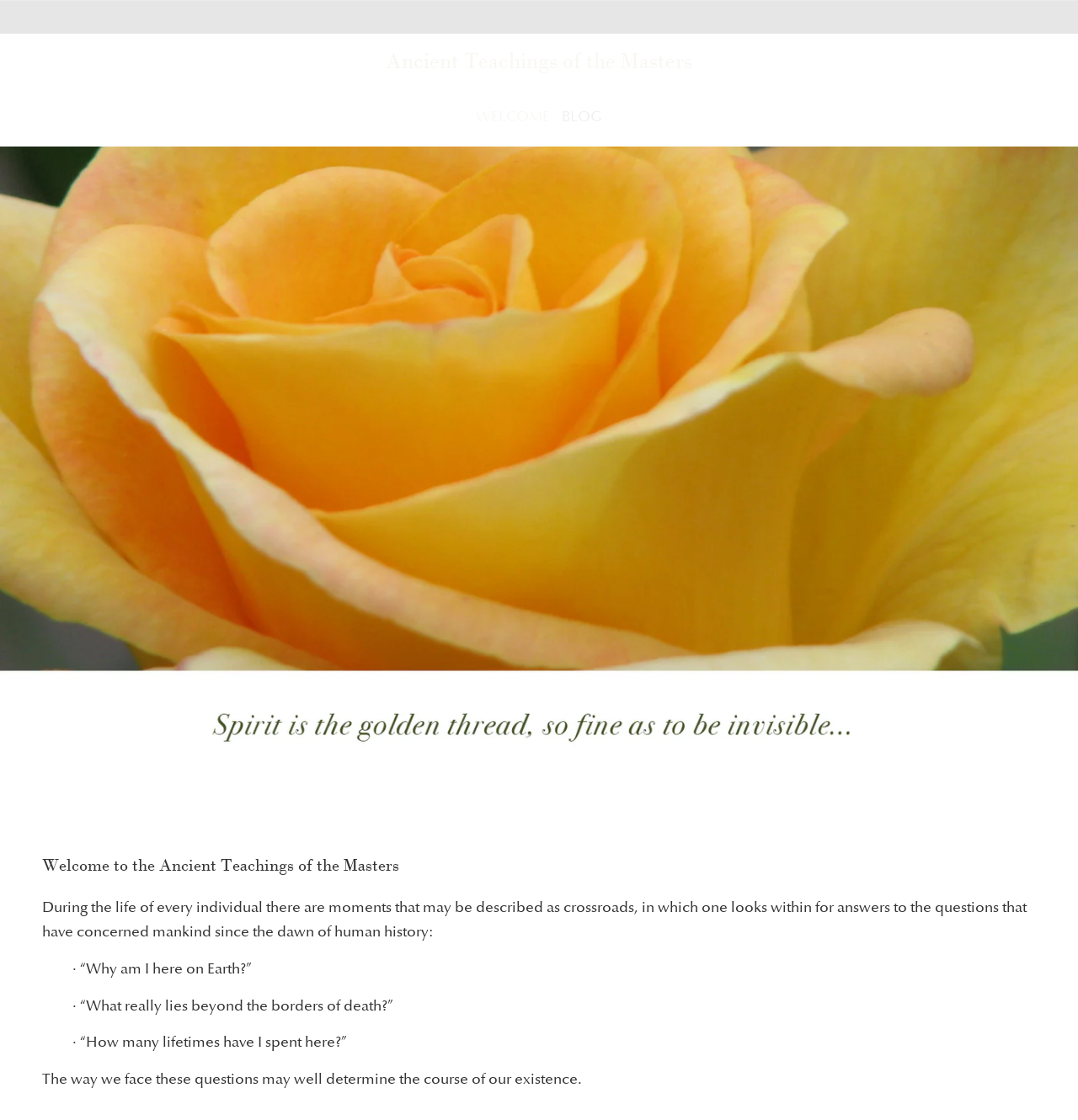Using the webpage screenshot, locate the HTML element that fits the following description and provide its bounding box: "Welcome".

[0.441, 0.085, 0.51, 0.125]